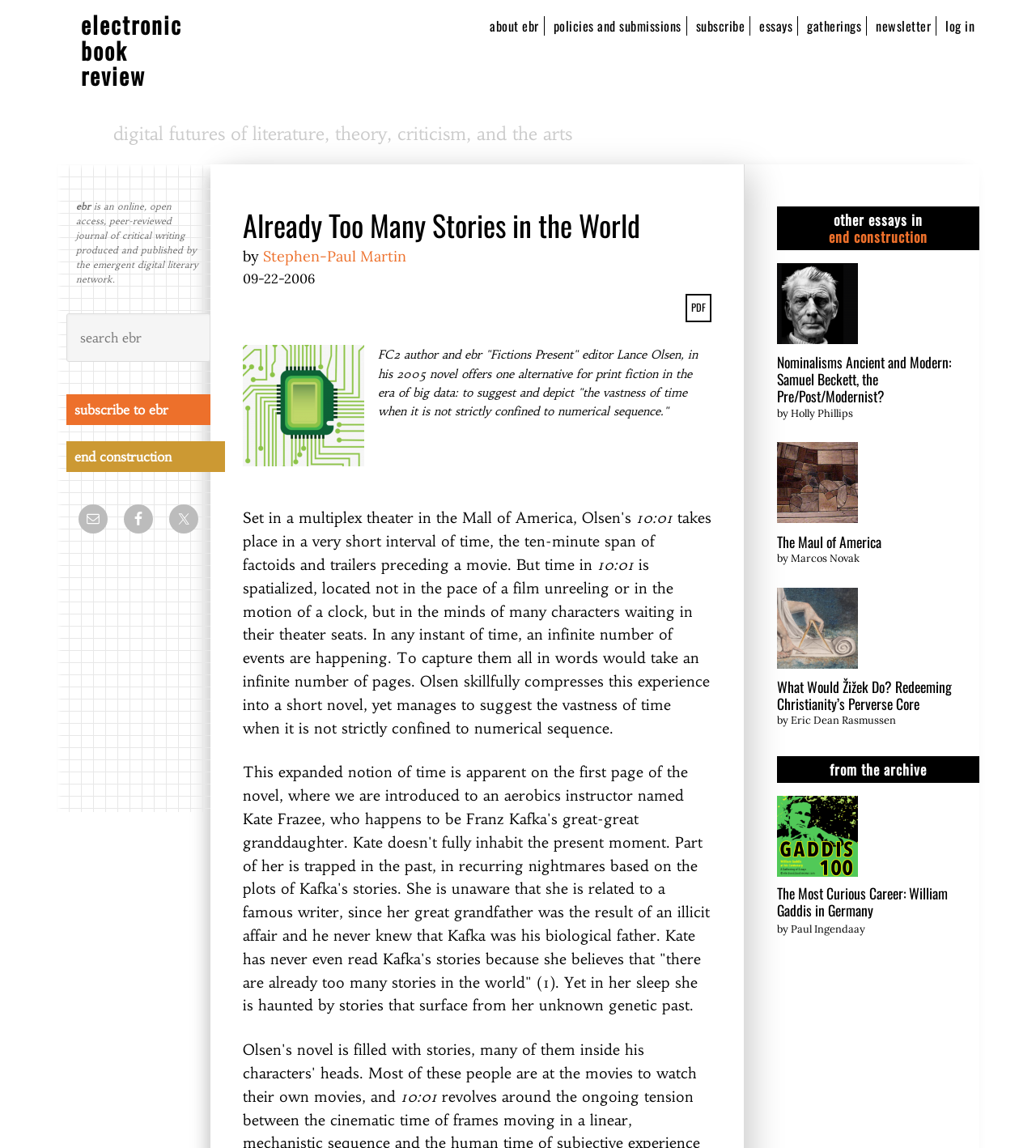What is the name of the section that contains links to other essays? From the image, respond with a single word or brief phrase.

Primary Sidebar